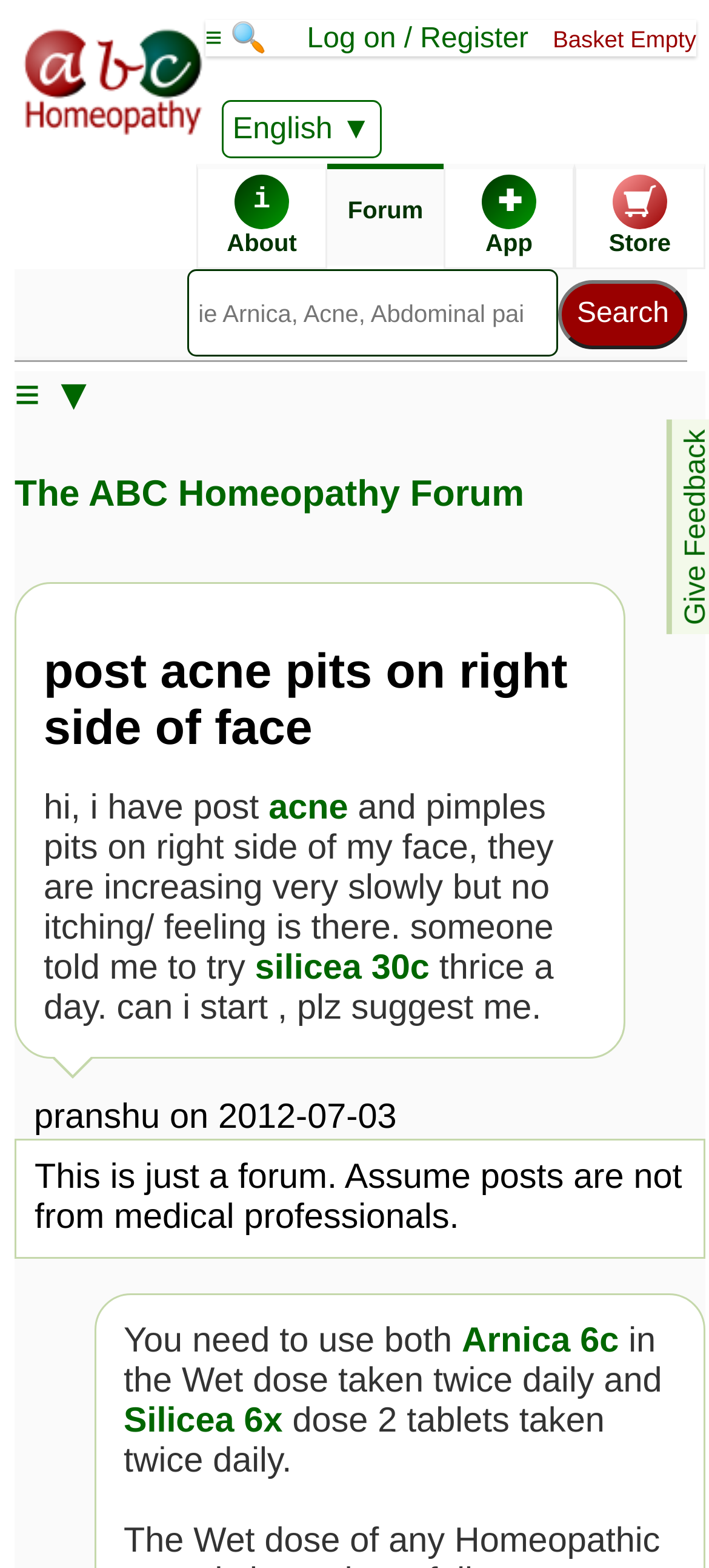Answer the question using only a single word or phrase: 
What is the suggested dosage of Arnica 6c?

Wet dose taken twice daily